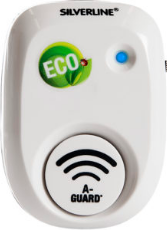What is the operational status indicated by?
Using the information from the image, provide a comprehensive answer to the question.

The small blue indicator light adjacent to the 'ECO' logo suggests the operational status of the device, indicating whether it is working or not.